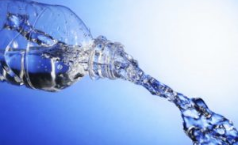Elaborate on the details you observe in the image.

The image features a clear plastic water bottle that is tilted, with water splashing out of the open top. The background is a soft gradient of blue tones, creating a refreshing and dynamic visual effect. This imagery aligns with the accompanying content about "water penny stocks," suggesting a focus on investing opportunities related to water resources or companies in the water sector. The energetic flow of the water symbolizes vitality and growth, mirroring the financial potential discussed in the context of penny stocks.